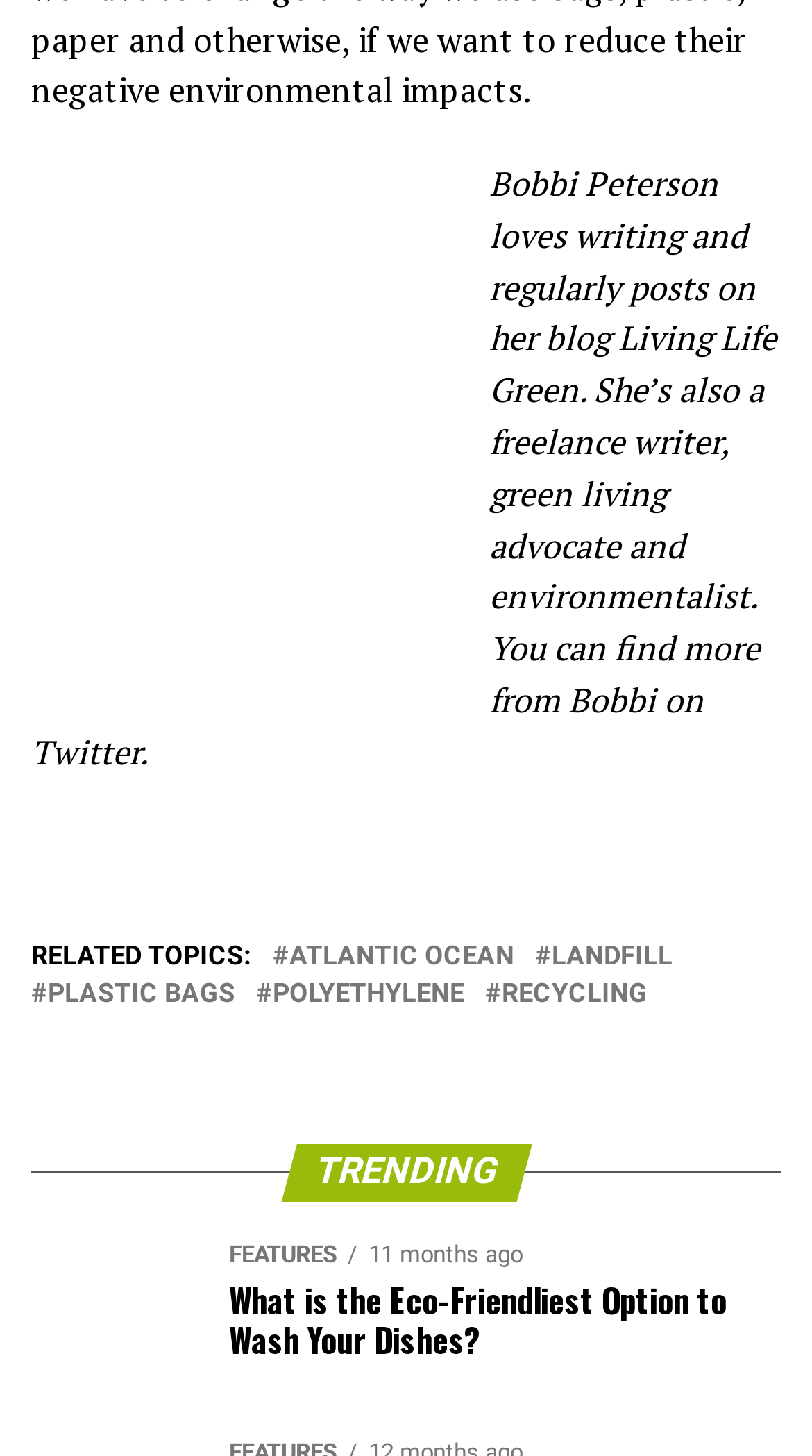With reference to the screenshot, provide a detailed response to the question below:
What is the author's social media platform?

The StaticText element mentions that 'You can find more from Bobbi on Twitter.', indicating that Bobbi Peterson is active on Twitter.